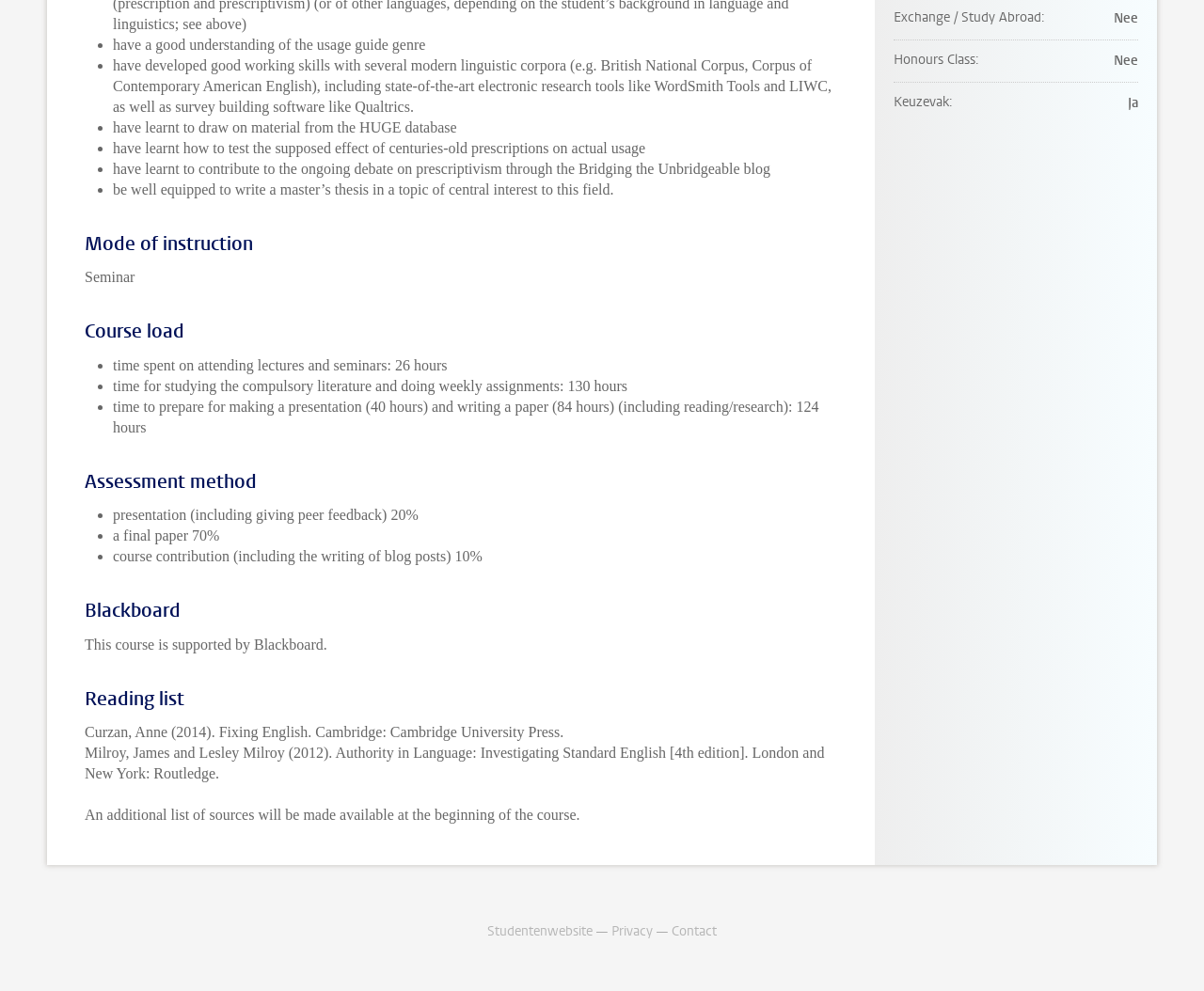Give a one-word or short-phrase answer to the following question: 
Is this course a 'Keuzevak'?

Ja